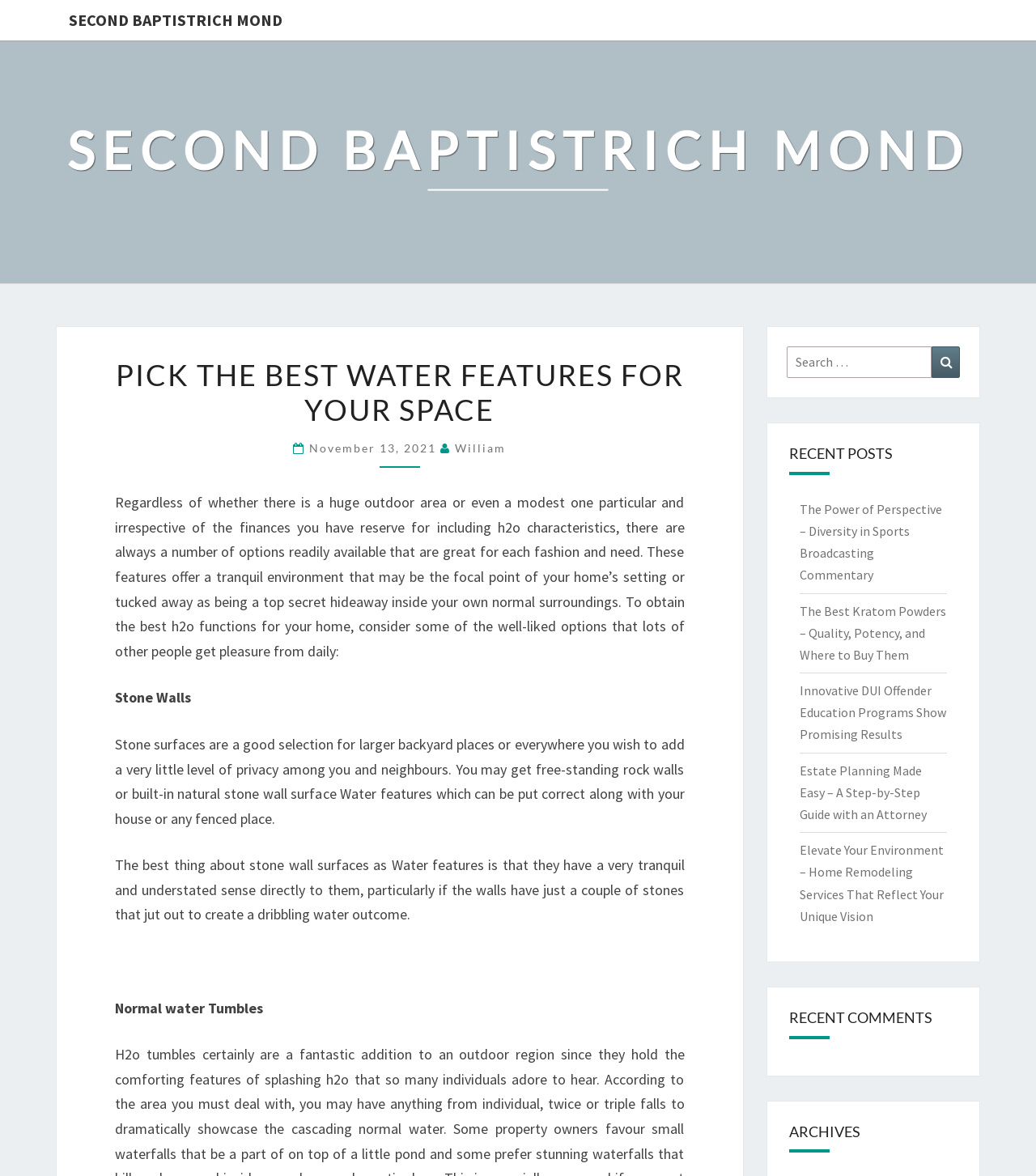Locate the bounding box coordinates of the region to be clicked to comply with the following instruction: "Click on the link 'SECOND BAPTISTRICH MOND'". The coordinates must be four float numbers between 0 and 1, in the form [left, top, right, bottom].

[0.055, 0.0, 0.284, 0.034]